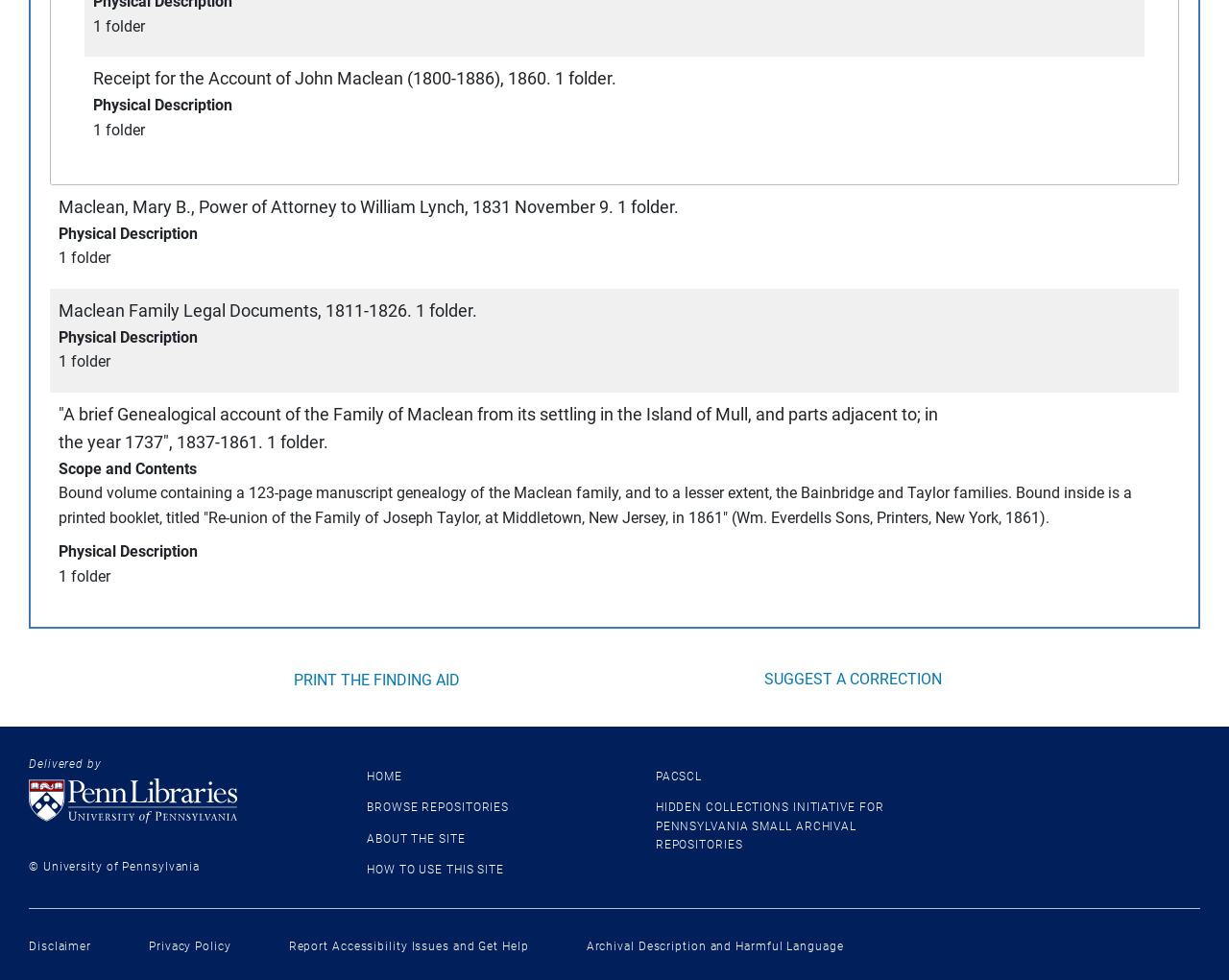Please respond to the question using a single word or phrase:
How many folders are mentioned on the webpage?

4